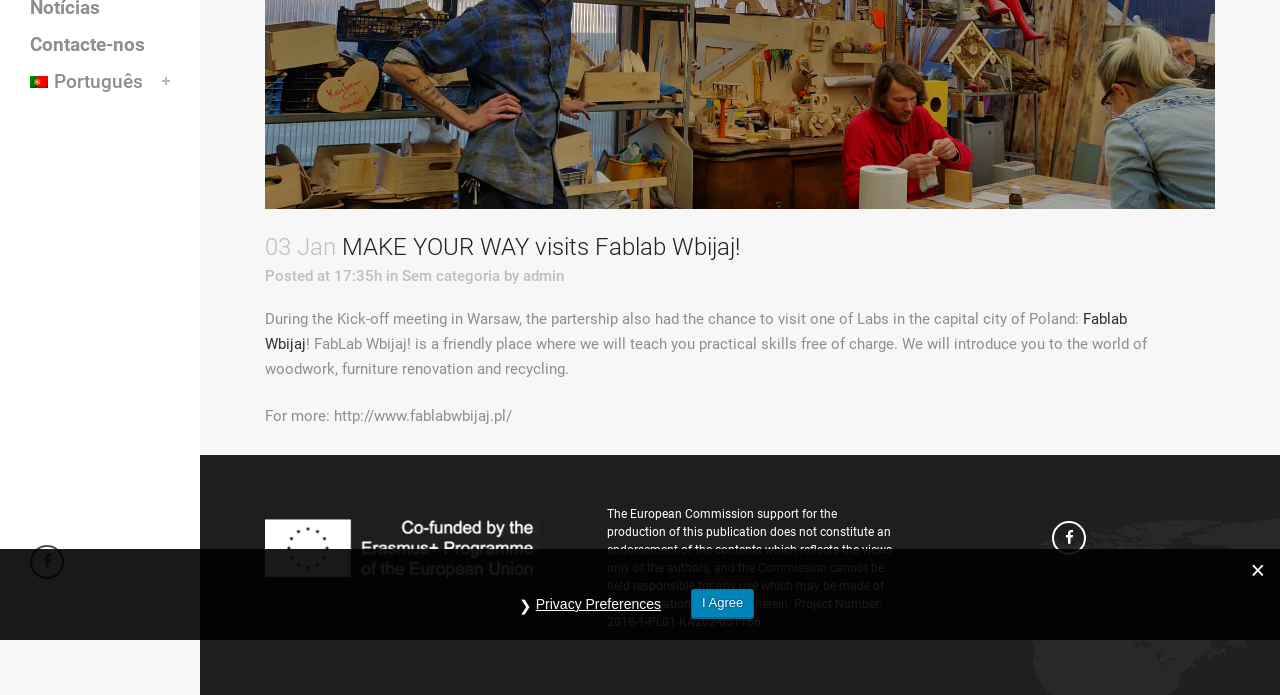Given the element description, predict the bounding box coordinates in the format (top-left x, top-left y, bottom-right x, bottom-right y), using floating point numbers between 0 and 1: Contacte-nos

[0.023, 0.037, 0.133, 0.09]